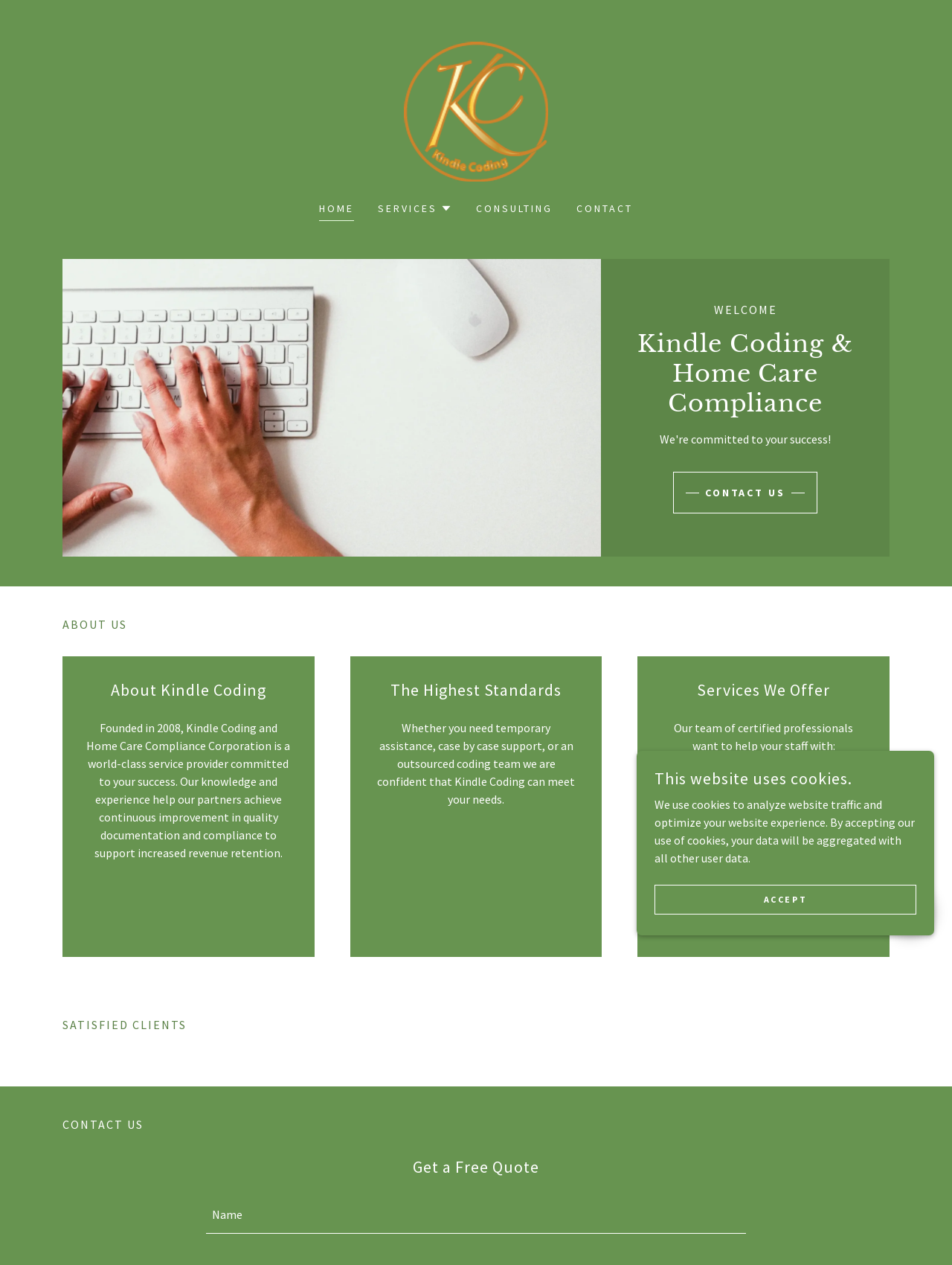What is the company's goal for its partners?
Based on the visual, give a brief answer using one word or a short phrase.

Increased revenue retention